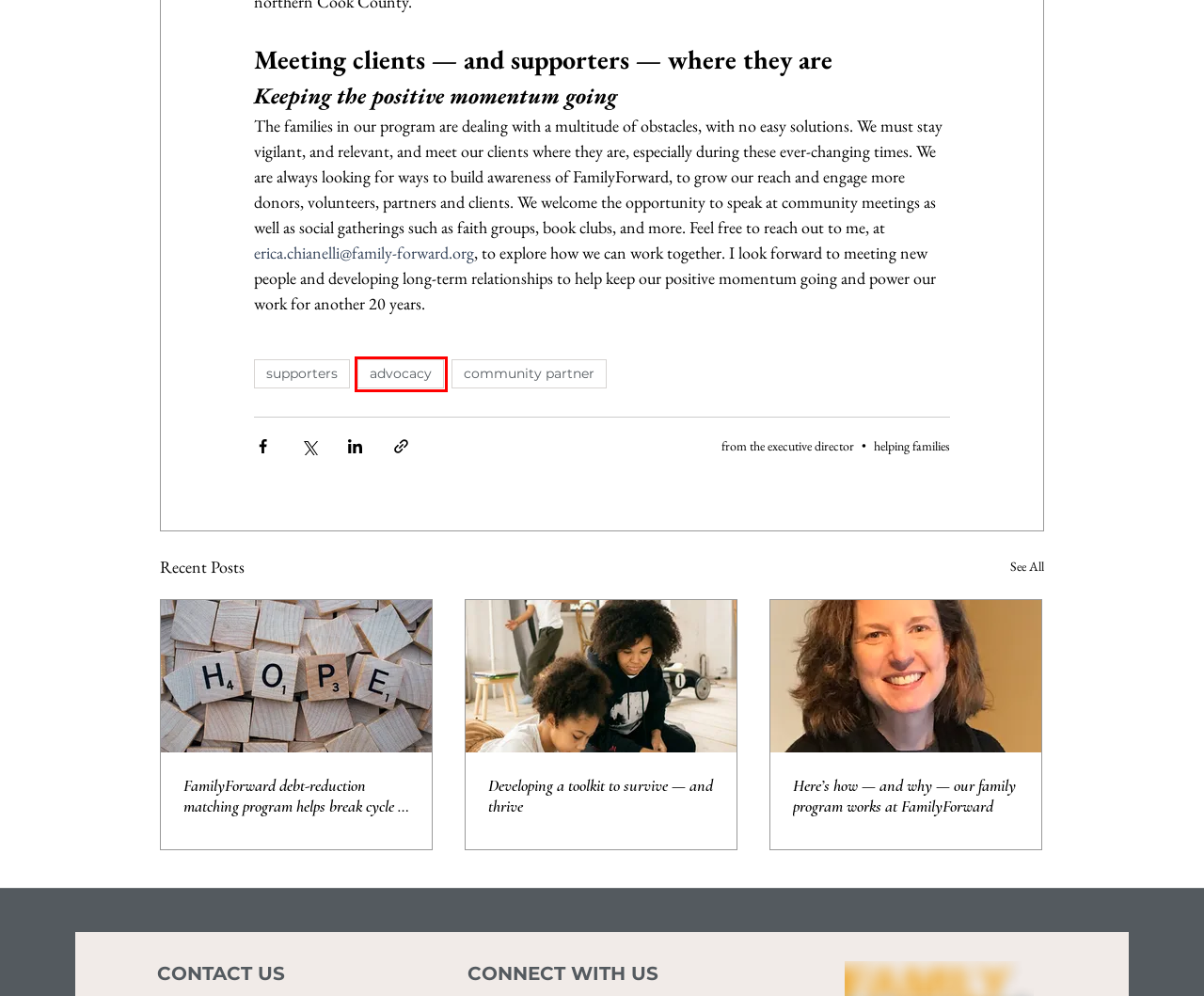You have a screenshot of a webpage with a red bounding box around an element. Identify the webpage description that best fits the new page that appears after clicking the selected element in the red bounding box. Here are the candidates:
A. community partner | Family Forward
B. advocacy | Family Forward
C. Developing a toolkit to survive — and thrive
D. FamilyForward debt-reduction matching program helps break cycle of debt
E. supporters | Family Forward
F. helping families
G. from the executive director
H. Here’s how — and why — our family program works at FamilyForward

B